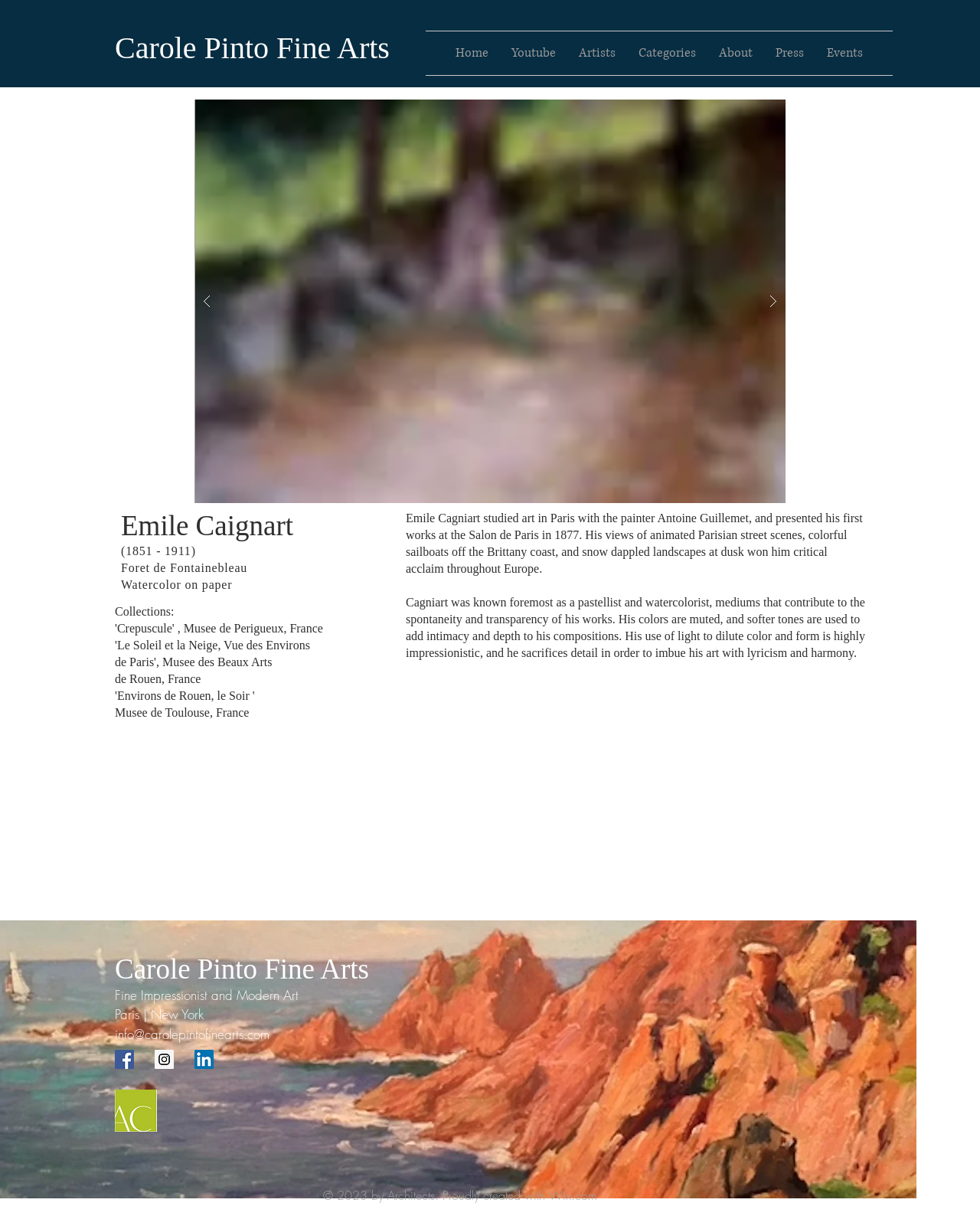Please identify the bounding box coordinates of the element that needs to be clicked to perform the following instruction: "Go to the 'About' page".

[0.722, 0.026, 0.78, 0.062]